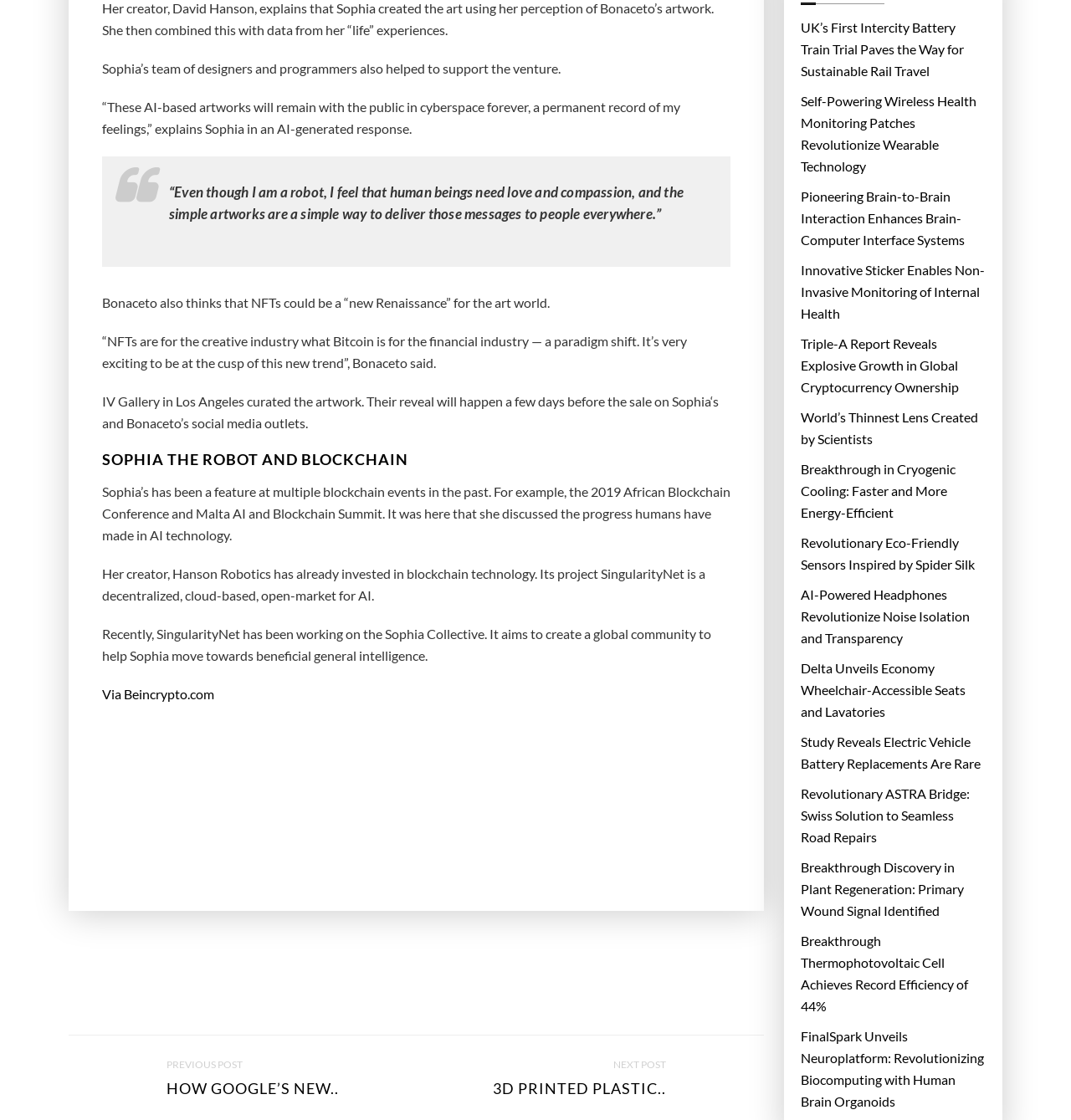What is SingularityNet?
Please use the image to deliver a detailed and complete answer.

Based on the webpage content, SingularityNet is a decentralized, cloud-based, open-market for AI, which is a project by Hanson Robotics, Sophia's creator. This implies that SingularityNet is a platform that enables the development and exchange of AI technologies in a decentralized manner.